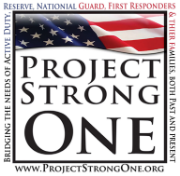Look at the image and answer the question in detail:
What is the slogan of the organization?

The slogan is located at the bottom of the logo, emphasizing the organization's mission to provide assistance and resources to those who serve and protect.